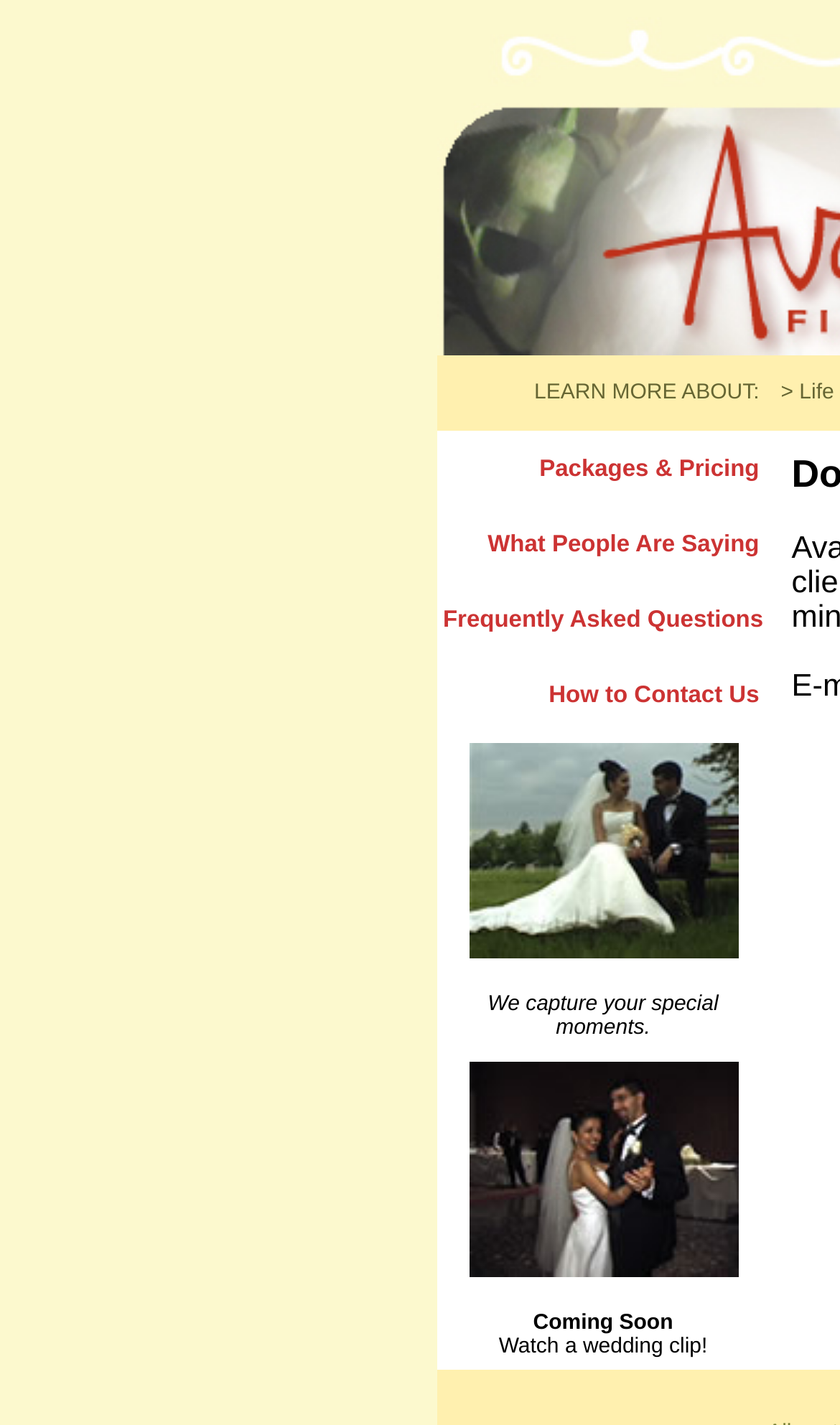Provide a thorough description of the webpage's content and layout.

The webpage appears to be a videography service provider's website, specifically Ava Films based in Chicago. The page is divided into several sections, each with a clear heading and concise text.

At the top, there is a section with the title "LEARN MORE ABOUT:" followed by a table with four columns. Each column has a heading: "Packages & Pricing", "What People Are Saying", "Frequently Asked Questions", and "How to Contact Us". These headings are links, suggesting that they lead to more detailed information about each topic.

Below this section, there is a paragraph that reads "We capture your special moments." This is accompanied by an image that takes up a significant portion of the page, likely showcasing the videography service's work.

Further down, there is another section with the title "Coming Soon Watch a wedding clip!". This section also features an image, which may be a preview or a screenshot of the upcoming wedding clip.

Overall, the webpage has a clean and organized structure, with clear headings and concise text that effectively communicates the services and focus of Ava Films.